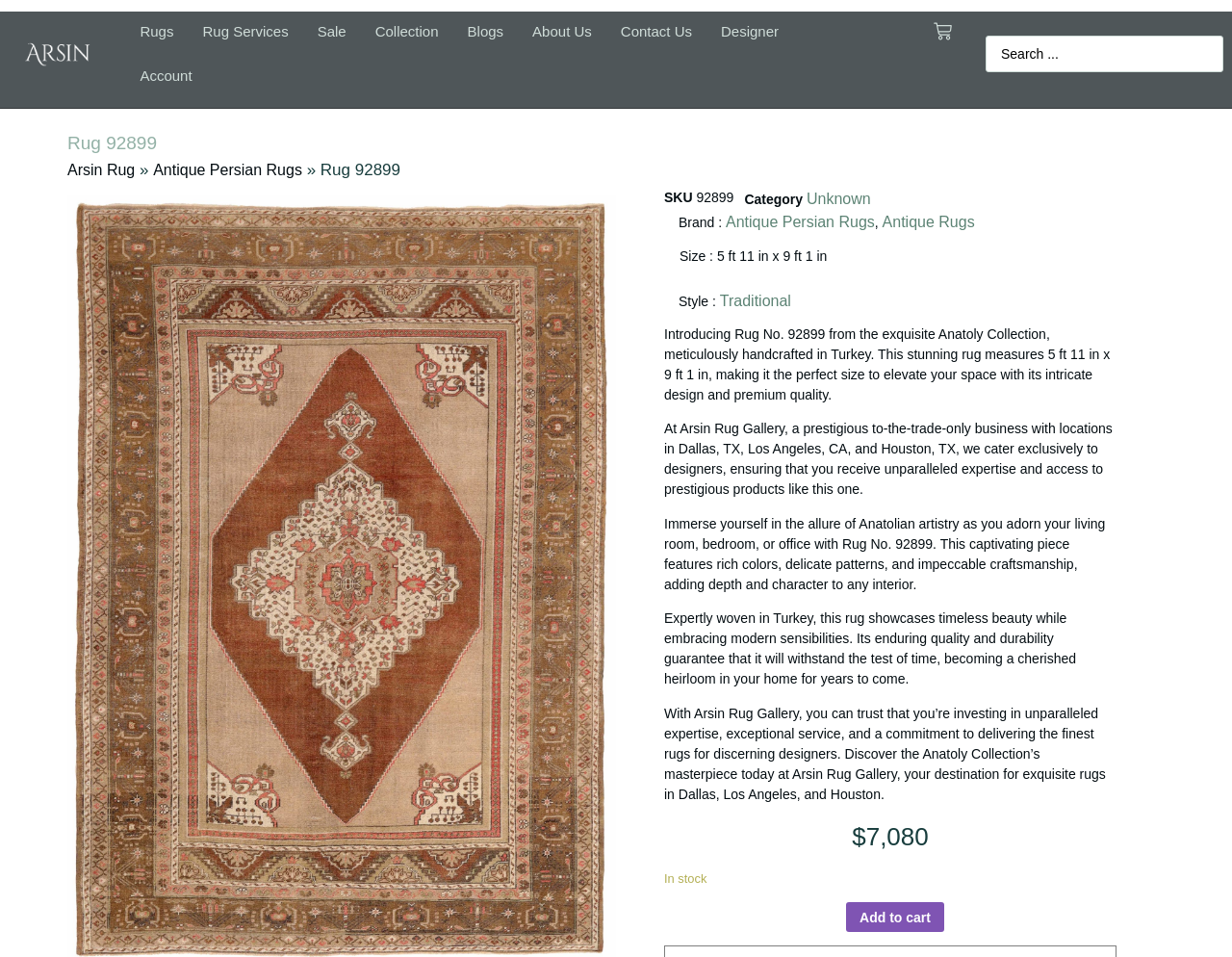Offer a detailed explanation of the webpage layout and contents.

This webpage is about a specific rug, Rug No. 92899, from the Anatoly Collection. At the top left corner, there is a logo of Arsin Rug Gallery, and a navigation menu with links to different sections of the website, including Rugs, Rug Services, Sale, Collection, Blogs, About Us, Contact Us, and Designer. 

Below the navigation menu, there is a heading that reads "Rug 92899" and a breadcrumb navigation that shows the path to this specific rug. The breadcrumb navigation includes links to Arsin Rug, Antique Persian Rugs, and Rug 92899.

On the left side of the page, there is a section that displays the details of the rug, including its SKU, category, brand, size, and style. The size of the rug is 5 ft 11 in x 9 ft 1 in. 

To the right of the details section, there are four paragraphs of text that describe the rug, its features, and the expertise of Arsin Rug Gallery. The text describes the rug as a stunning piece with intricate design and premium quality, and highlights the expertise of Arsin Rug Gallery in providing unparalleled service and access to prestigious products.

Below the descriptive text, there is a section that displays the price of the rug, $7,080, and a button to add the rug to the cart. The rug is in stock, and the button is located below the price.